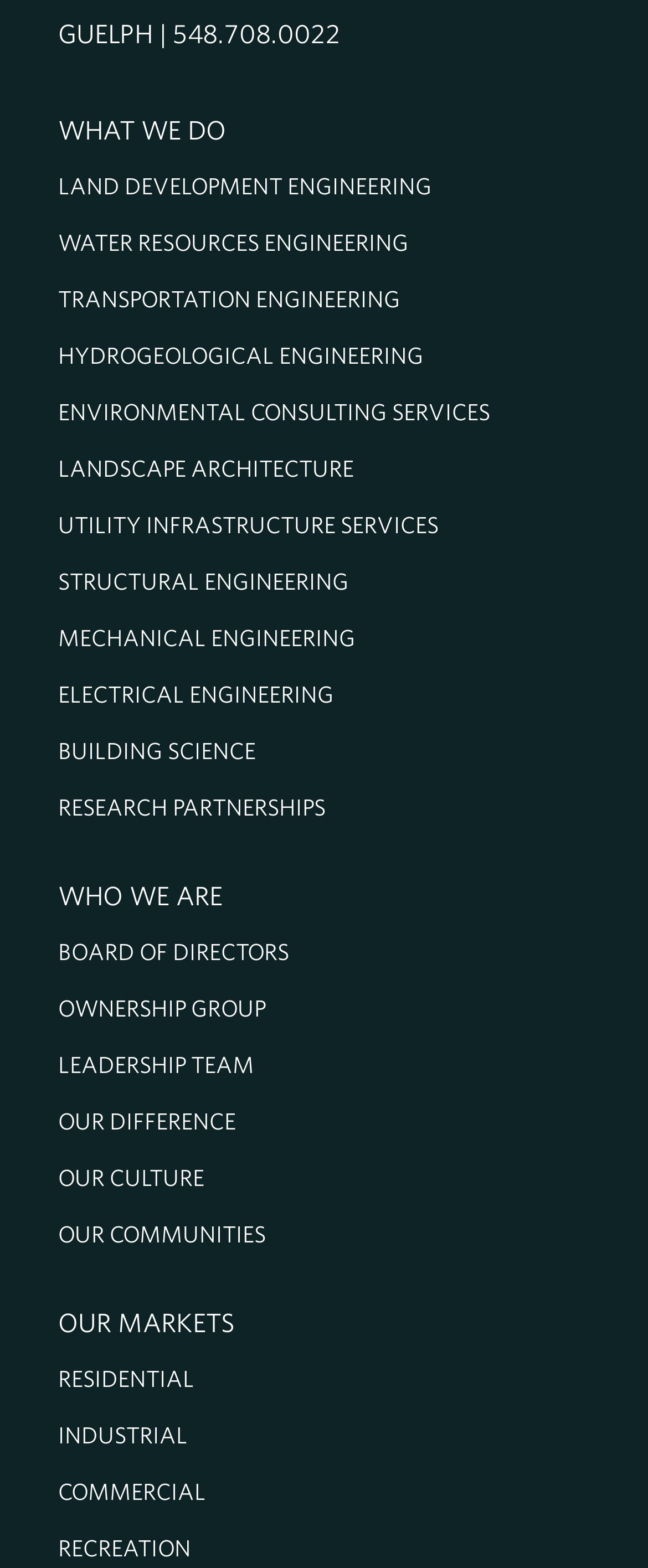Please identify the bounding box coordinates of the area I need to click to accomplish the following instruction: "Learn about ENVIRONMENTAL CONSULTING SERVICES".

[0.09, 0.254, 0.756, 0.271]